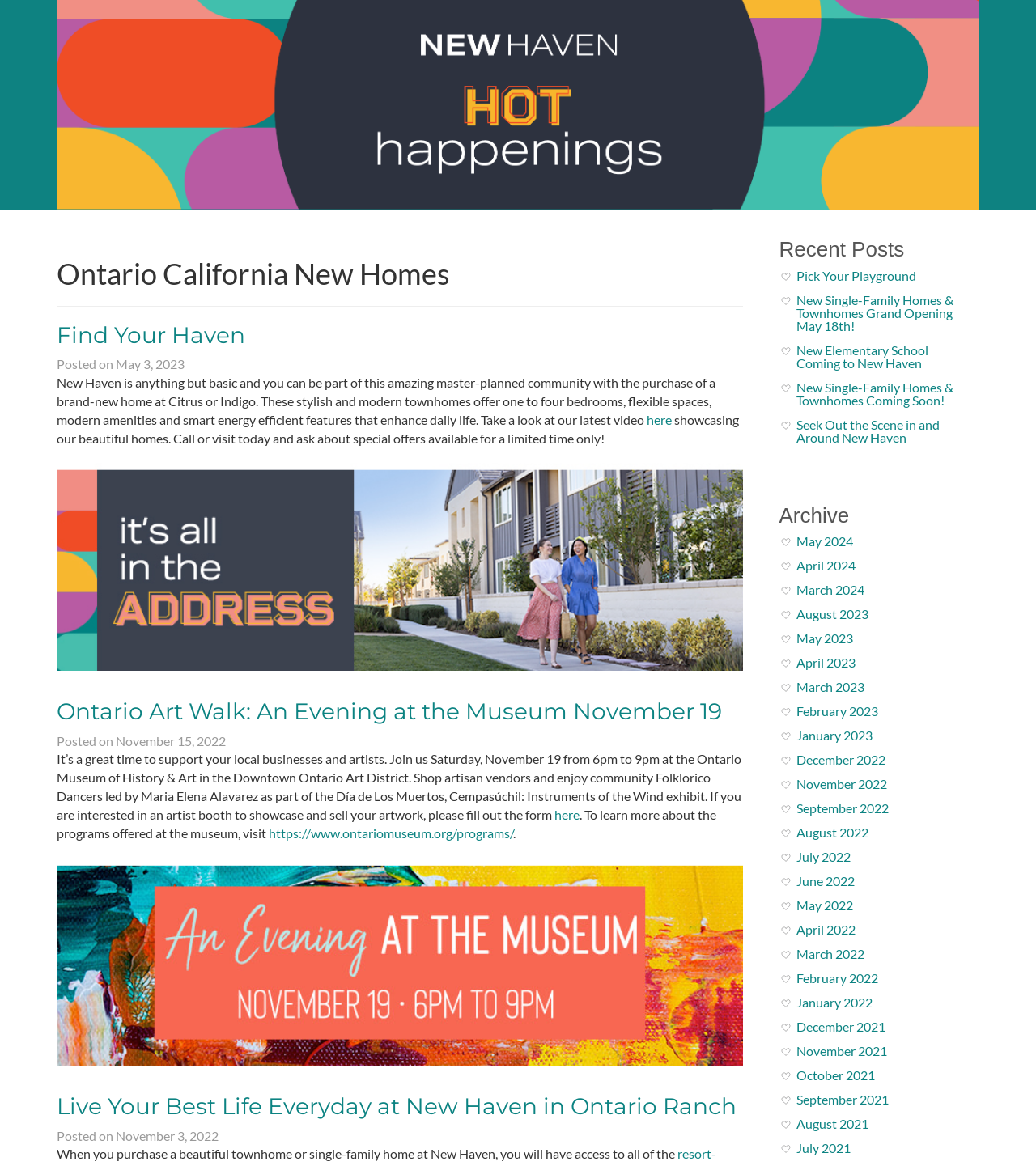How many articles are on the webpage?
Provide a short answer using one word or a brief phrase based on the image.

3